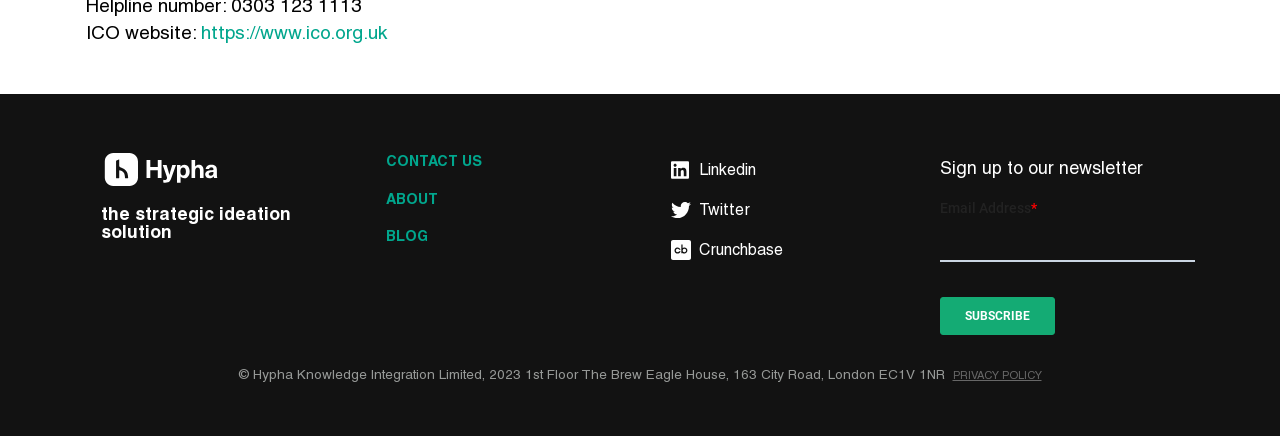Locate the UI element that matches the description Blog in the webpage screenshot. Return the bounding box coordinates in the format (top-left x, top-left y, bottom-right x, bottom-right y), with values ranging from 0 to 1.

[0.295, 0.498, 0.482, 0.584]